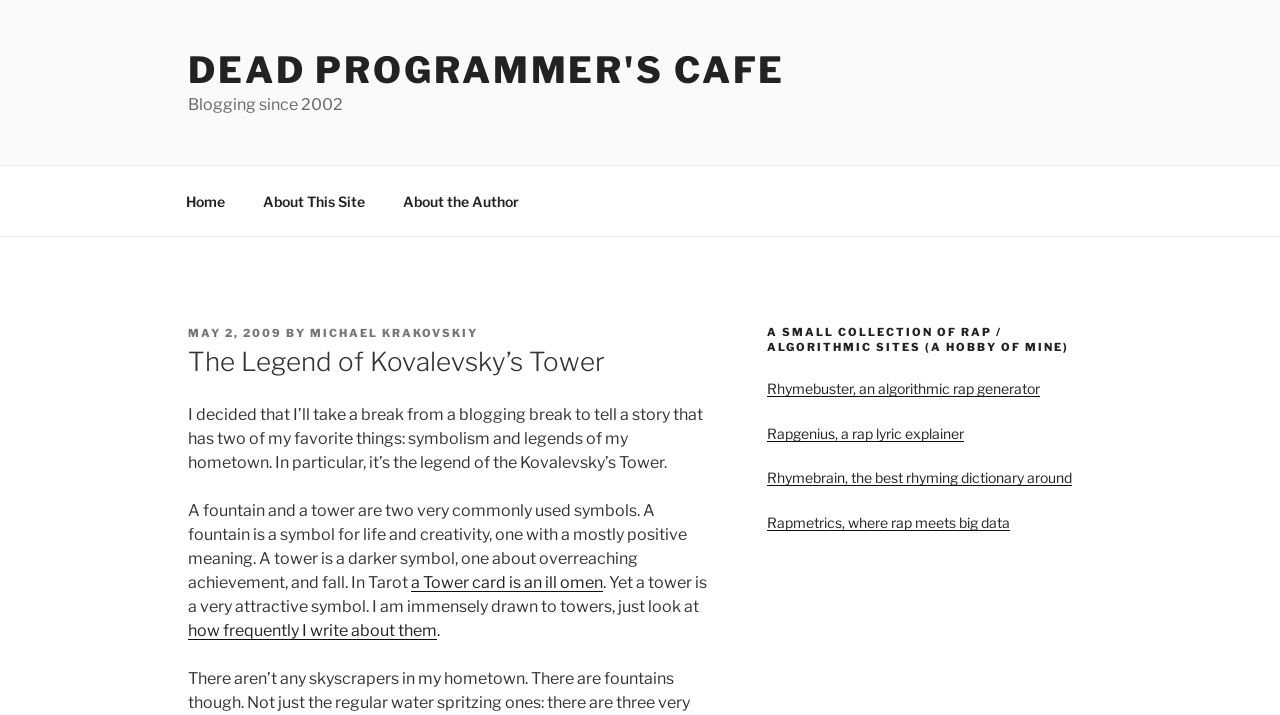Locate the bounding box coordinates of the clickable region necessary to complete the following instruction: "check the post dated MAY 2, 2009". Provide the coordinates in the format of four float numbers between 0 and 1, i.e., [left, top, right, bottom].

[0.147, 0.456, 0.22, 0.476]